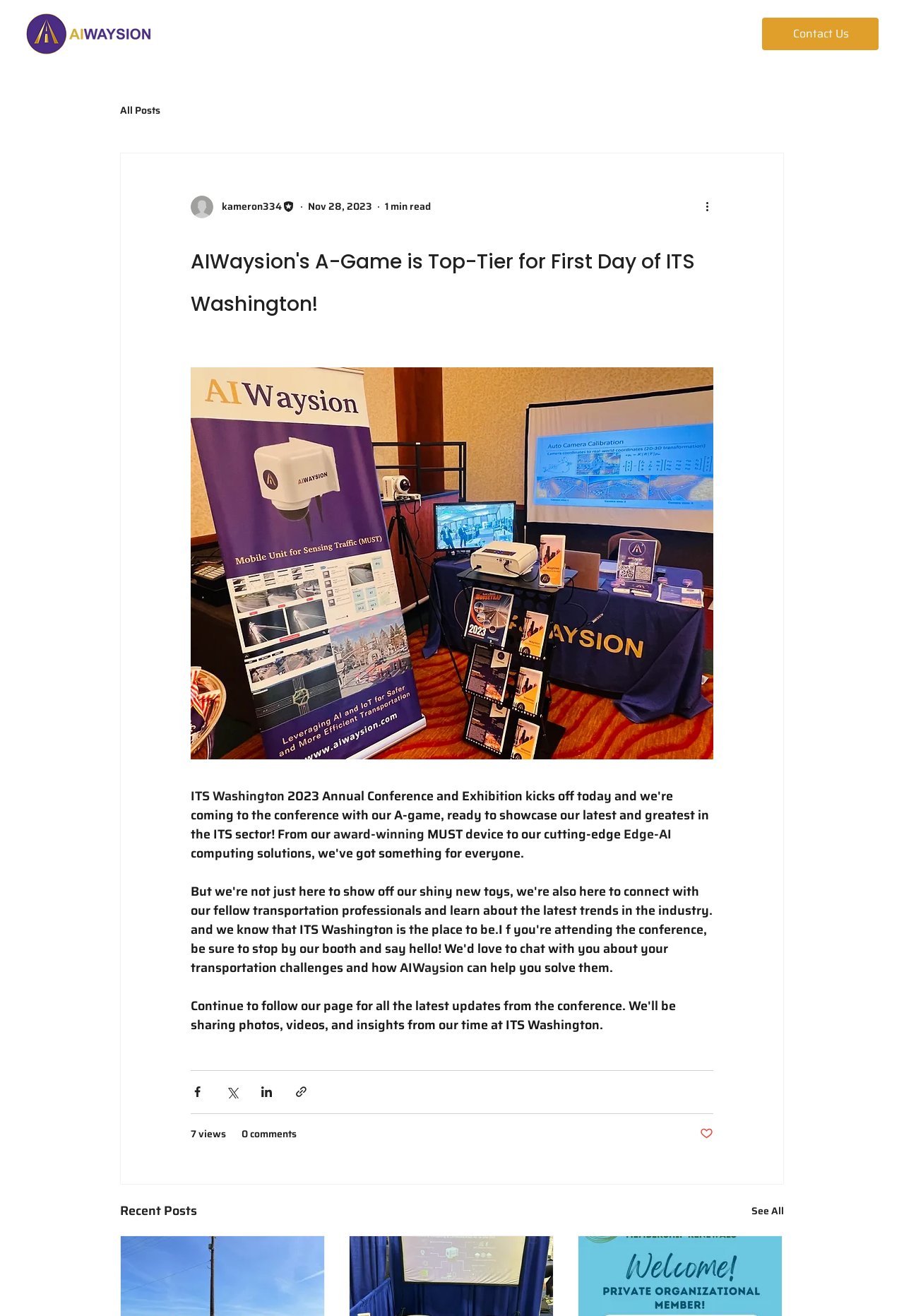Please provide the bounding box coordinates for the element that needs to be clicked to perform the following instruction: "View all posts". The coordinates should be given as four float numbers between 0 and 1, i.e., [left, top, right, bottom].

[0.831, 0.912, 0.867, 0.928]